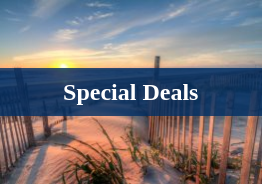Give a detailed explanation of what is happening in the image.

A serene beach scene greets viewers, capturing the tranquil beauty of the Outer Banks at sunrise. Framed by gentle sand dunes adorned with lush grass, the warm hues of the rising sun create a picturesque backdrop, inviting couples and families to the allure of sandy shores. Overlaying this stunning image is the prominent text "Special Deals," hinting at exclusive offers for vacation rentals and experiences in this idyllic coastal destination. The inviting atmosphere encourages visitors to explore the vibrant possibilities for their next getaway, making it the perfect time to discover the charm of the Outer Banks.